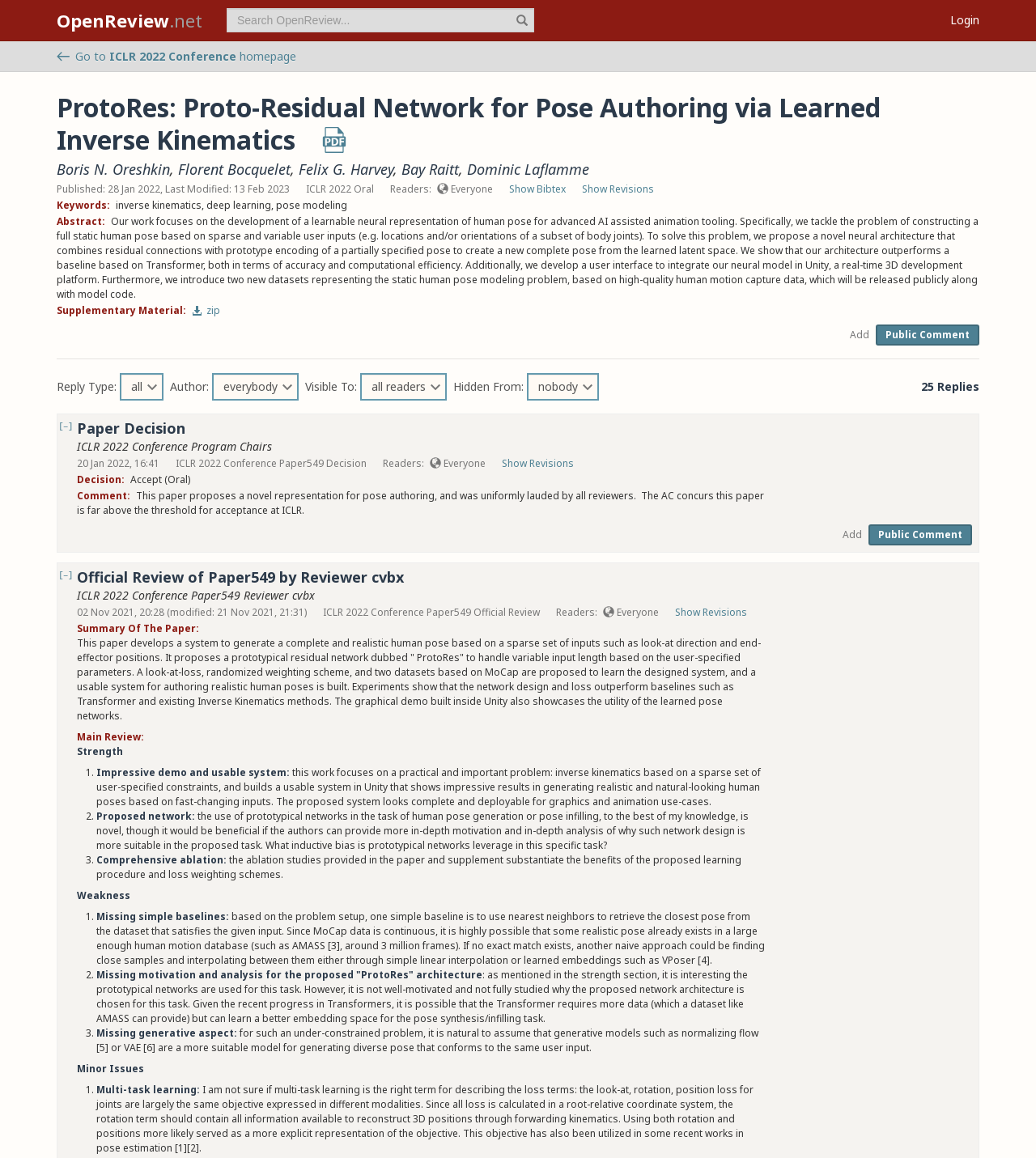Please identify the bounding box coordinates of the clickable element to fulfill the following instruction: "download PDF". The coordinates should be four float numbers between 0 and 1, i.e., [left, top, right, bottom].

[0.31, 0.12, 0.335, 0.132]